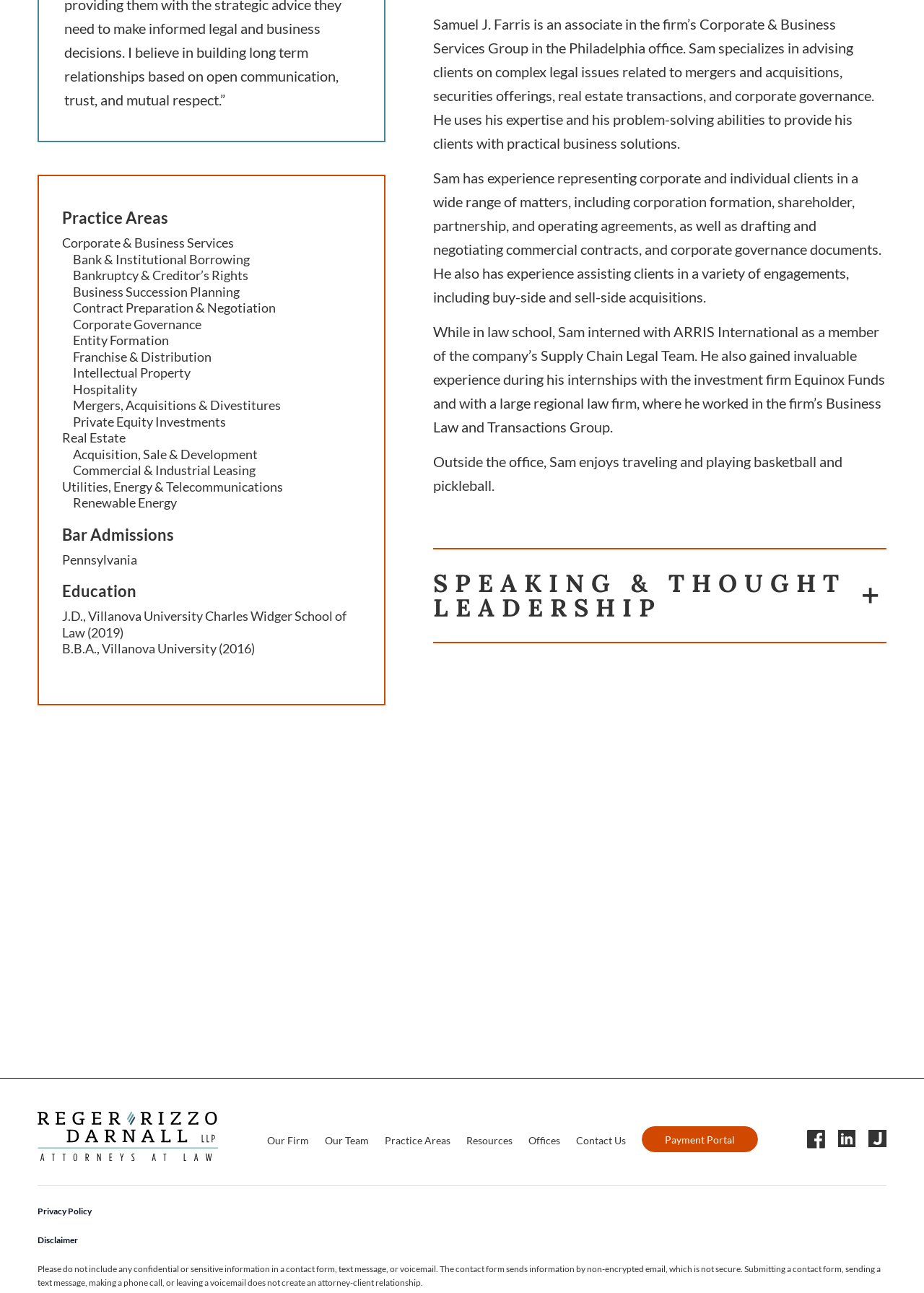Extract the bounding box coordinates for the described element: "Corporate & Business Services". The coordinates should be represented as four float numbers between 0 and 1: [left, top, right, bottom].

[0.067, 0.182, 0.253, 0.194]